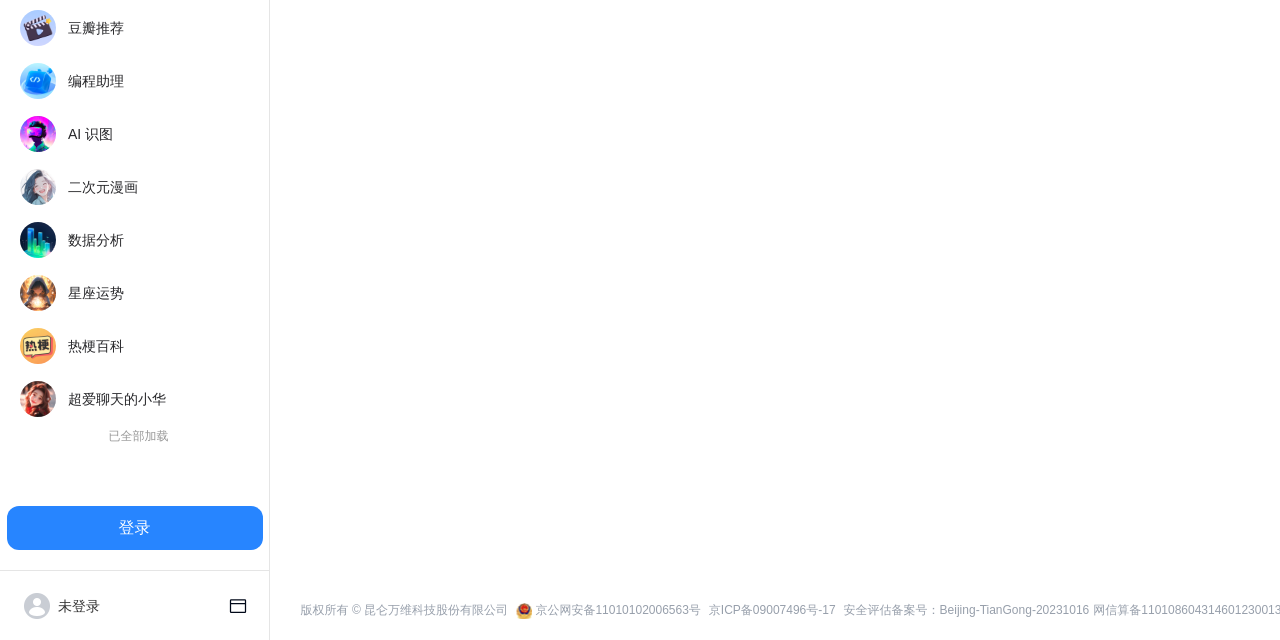Find the bounding box coordinates for the UI element whose description is: "Bassett’s Cherry Drops". The coordinates should be four float numbers between 0 and 1, in the format [left, top, right, bottom].

None